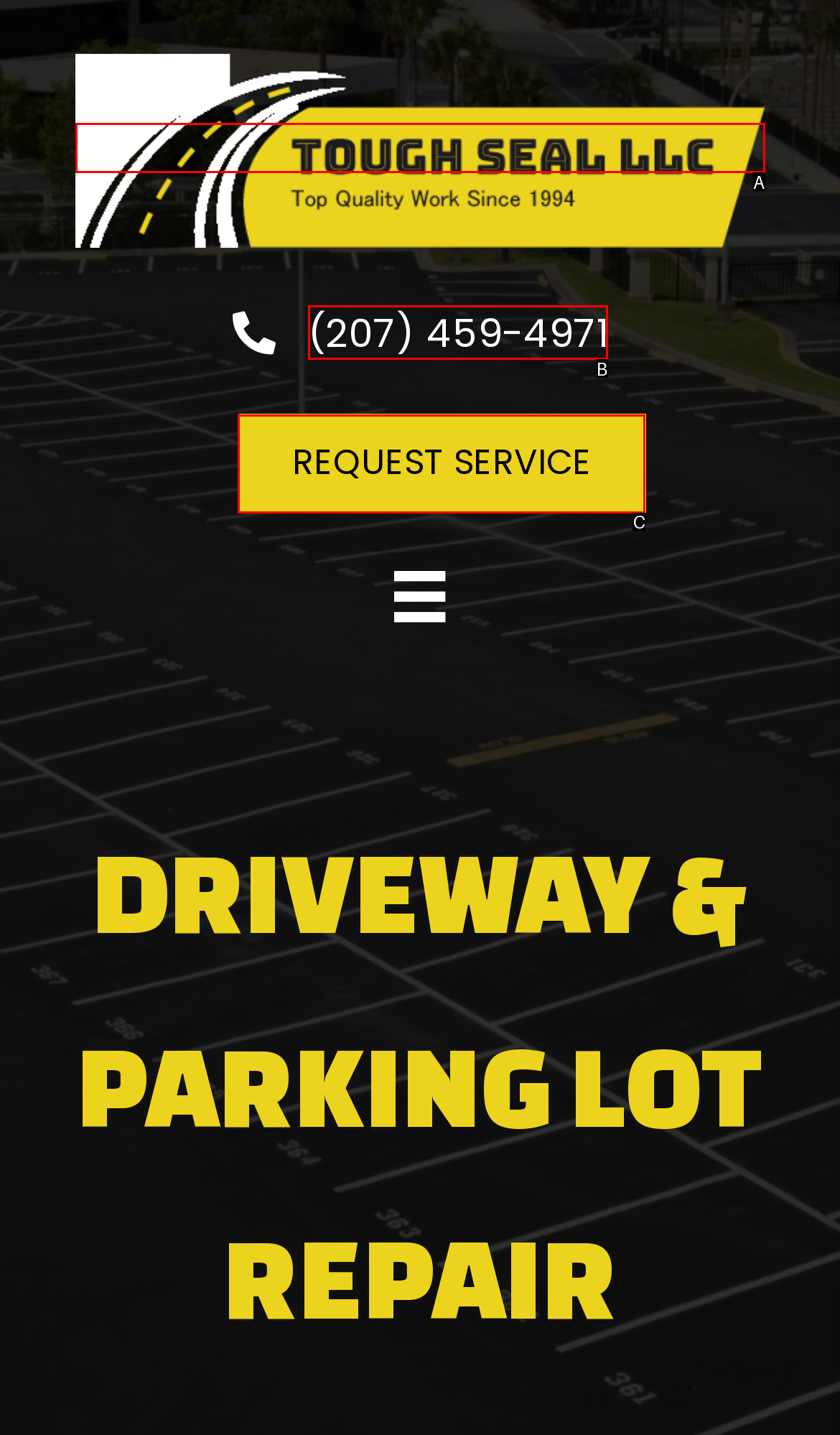Choose the letter of the UI element that aligns with the following description: Request Service
State your answer as the letter from the listed options.

C